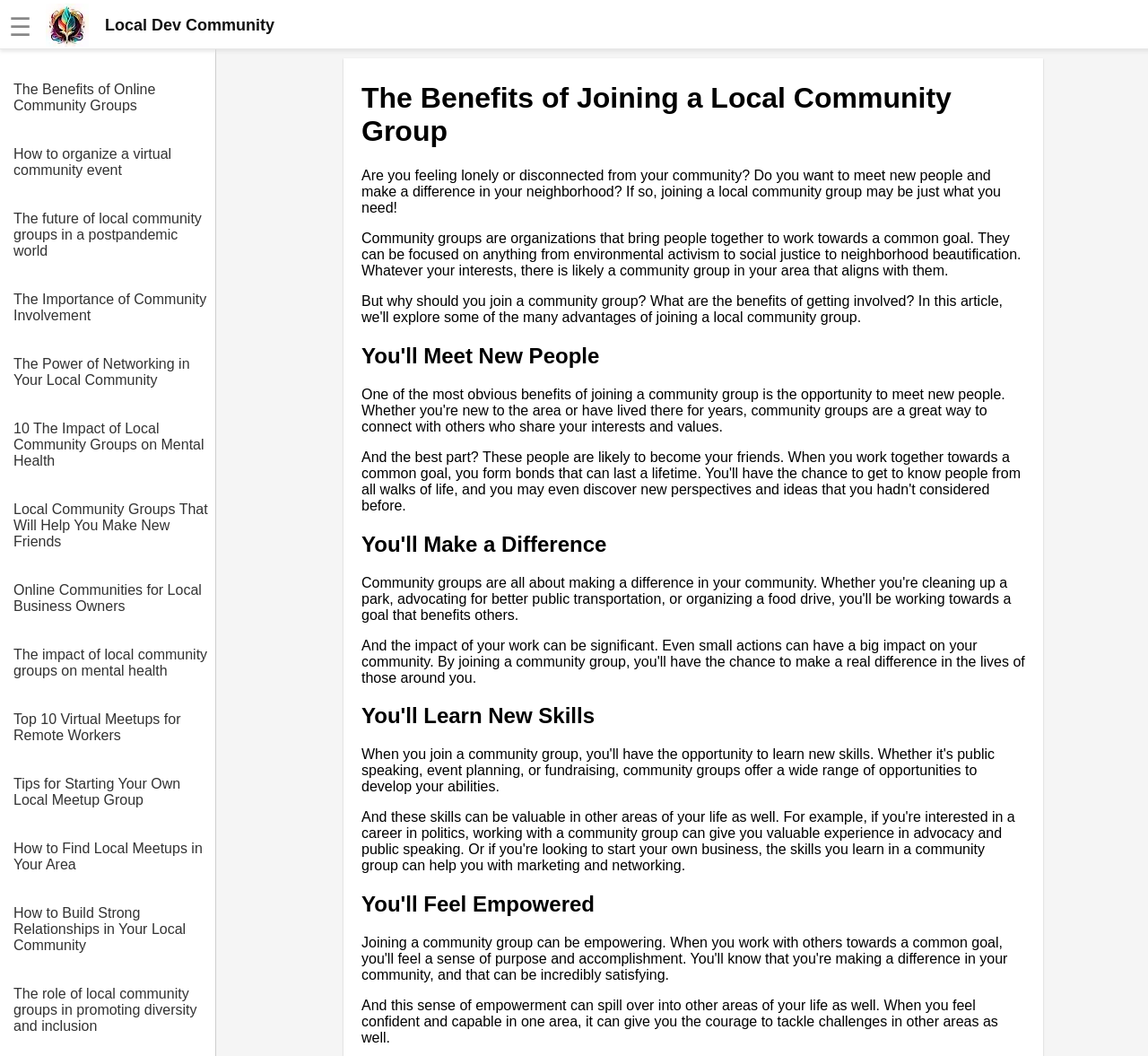Generate a detailed explanation of the webpage's features and information.

The webpage is about the benefits of joining a local community group. At the top left corner, there is a navigation menu icon ☰, followed by a logo and the text "Local Dev Community". Below this, there are 11 links to various articles related to community groups, such as "The Benefits of Online Community Groups", "How to organize a virtual community event", and "The Importance of Community Involvement".

The main content of the webpage is divided into sections, each with a heading and a paragraph of text. The first section has the heading "The Benefits of Joining a Local Community Group" and a paragraph that introduces the concept of community groups and their benefits. The next sections have headings such as "You'll Meet New People", "You'll Make a Difference", "You'll Learn New Skills", and "You'll Feel Empowered", each with a paragraph that elaborates on the benefits of joining a community group.

The text is arranged in a single column, with the headings and paragraphs flowing from top to bottom. The links to the articles are arranged in a vertical list on the left side of the page, while the main content takes up the majority of the page. There is an image of a logo at the top right corner of the page.